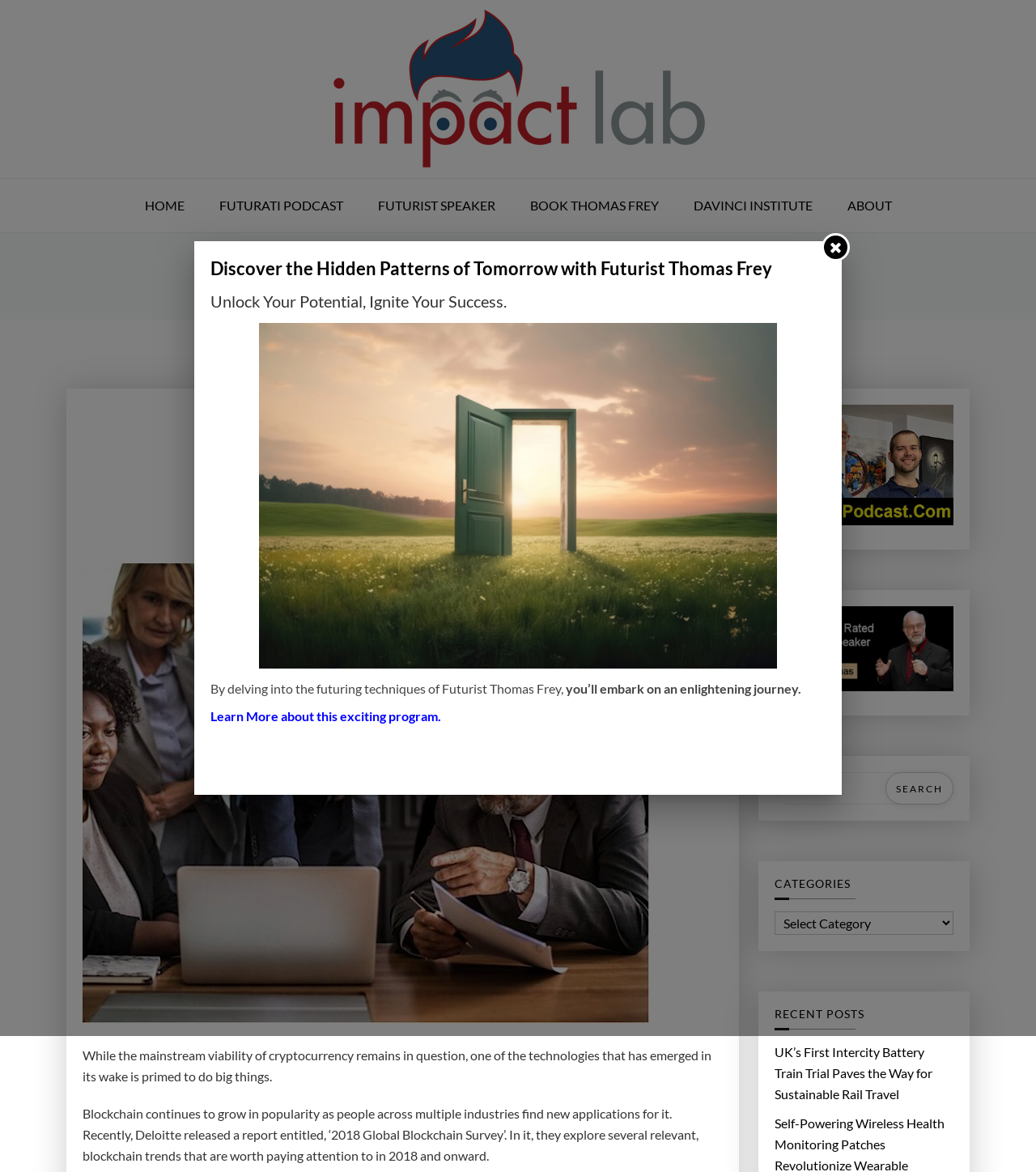Give a concise answer of one word or phrase to the question: 
What is the topic of the report mentioned?

Blockchain